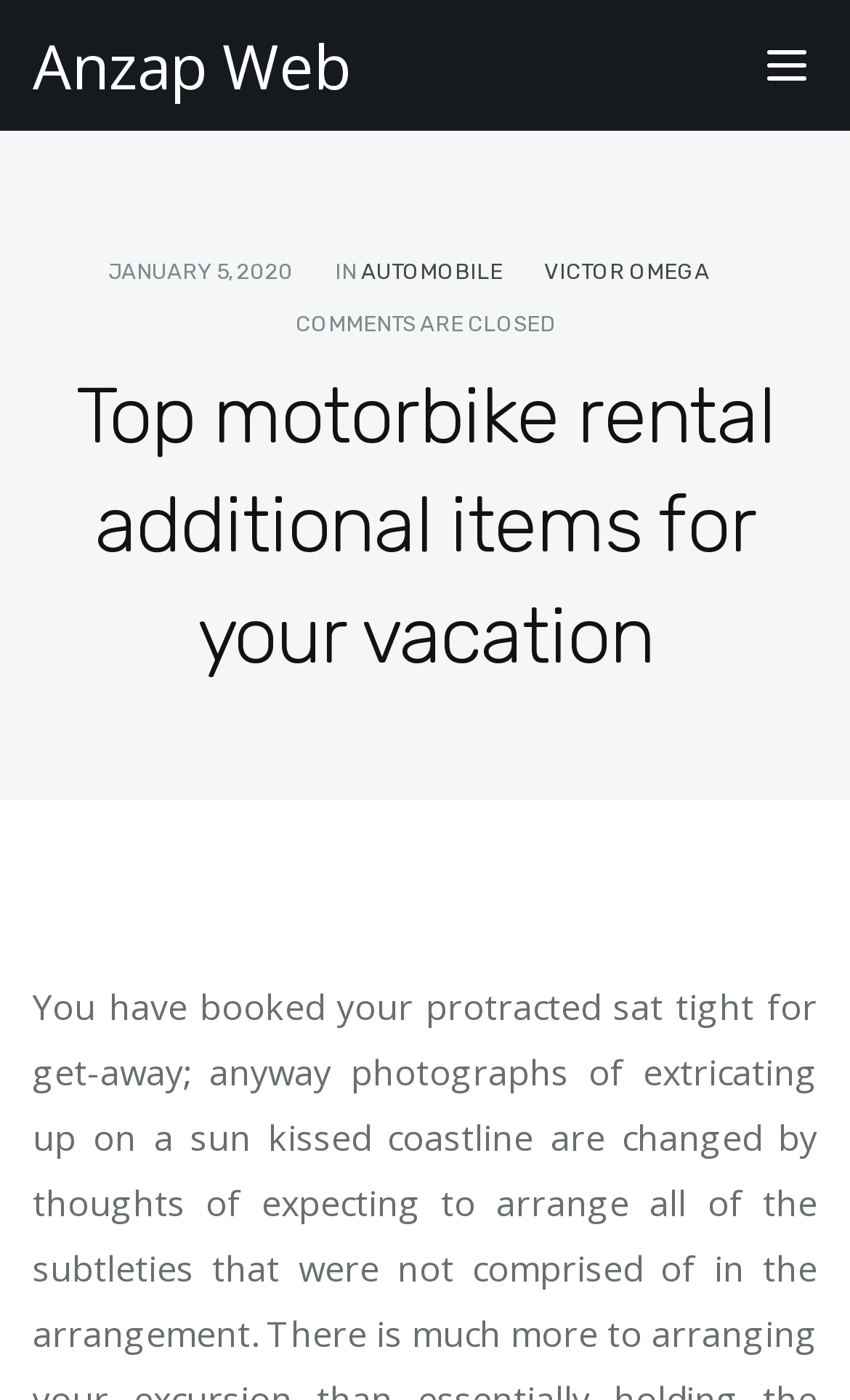Could you please study the image and provide a detailed answer to the question:
What type of content is the webpage likely to have?

The webpage is likely to have a blog post or article content, as it has a date mentioned and a heading that suggests a written content, and the links 'AUTOMOBILE' and 'VICTOR OMEGA' could be related to the content of the article.